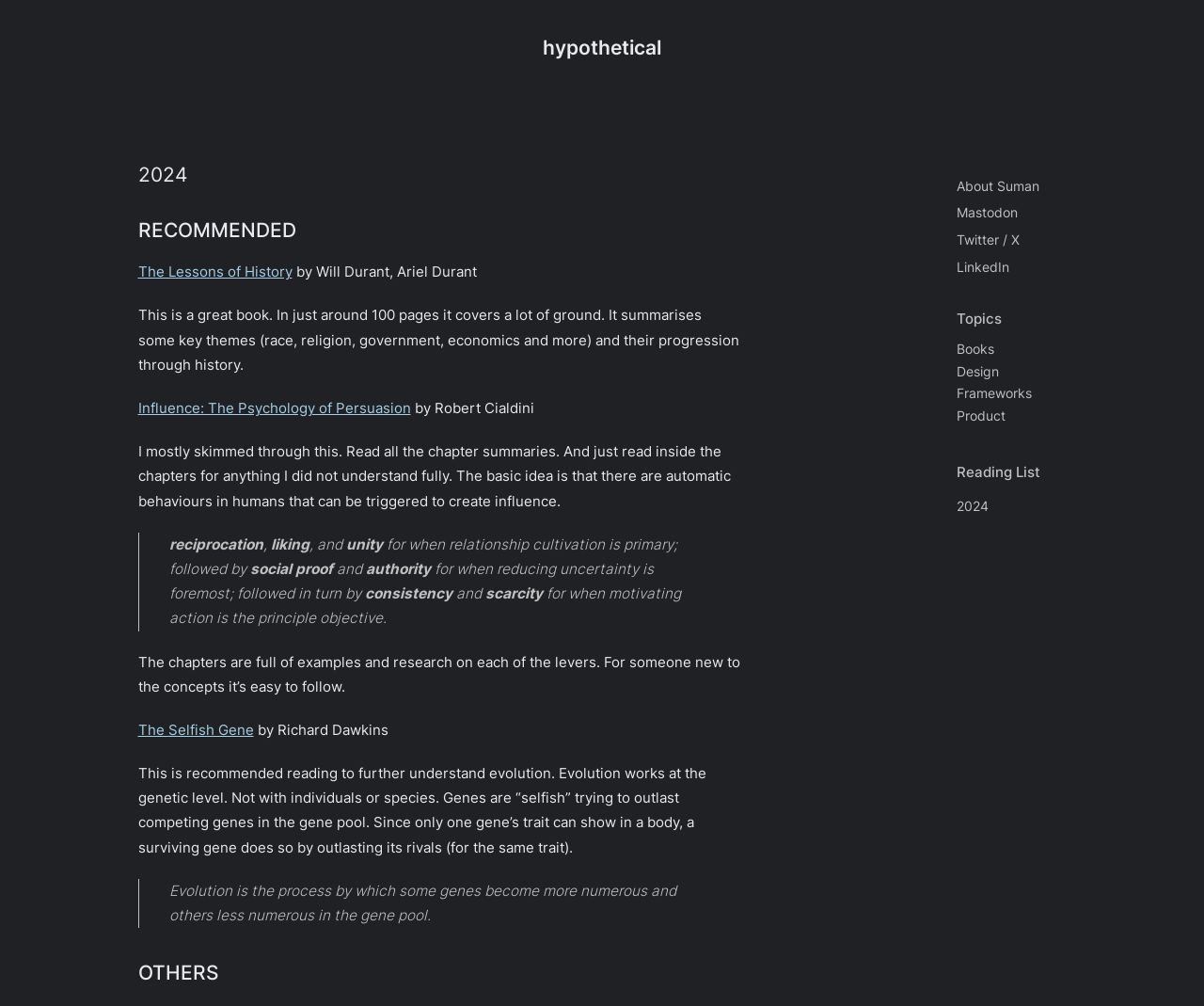Locate the bounding box coordinates of the element to click to perform the following action: 'Read the review of 'The Selfish Gene''. The coordinates should be given as four float values between 0 and 1, in the form of [left, top, right, bottom].

[0.114, 0.716, 0.211, 0.734]